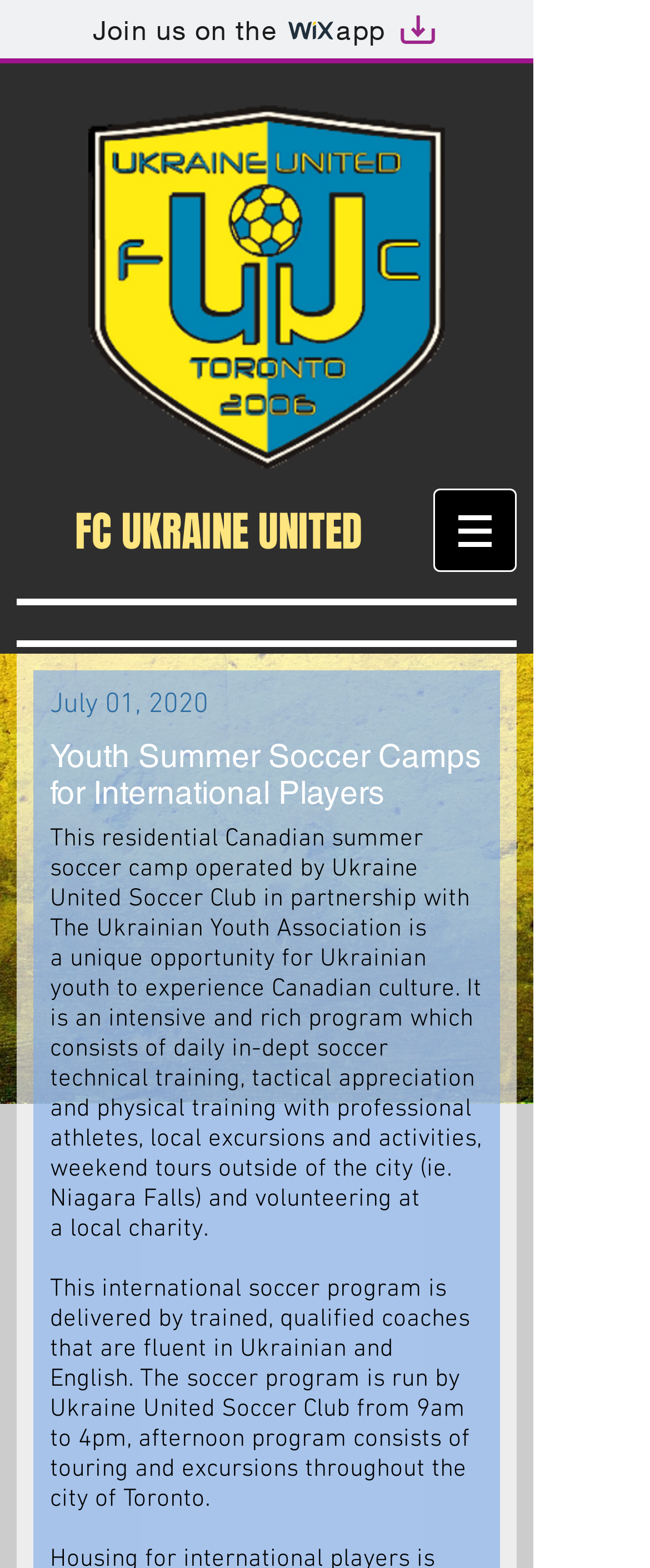Determine and generate the text content of the webpage's headline.

FC UKRAINE UNITED